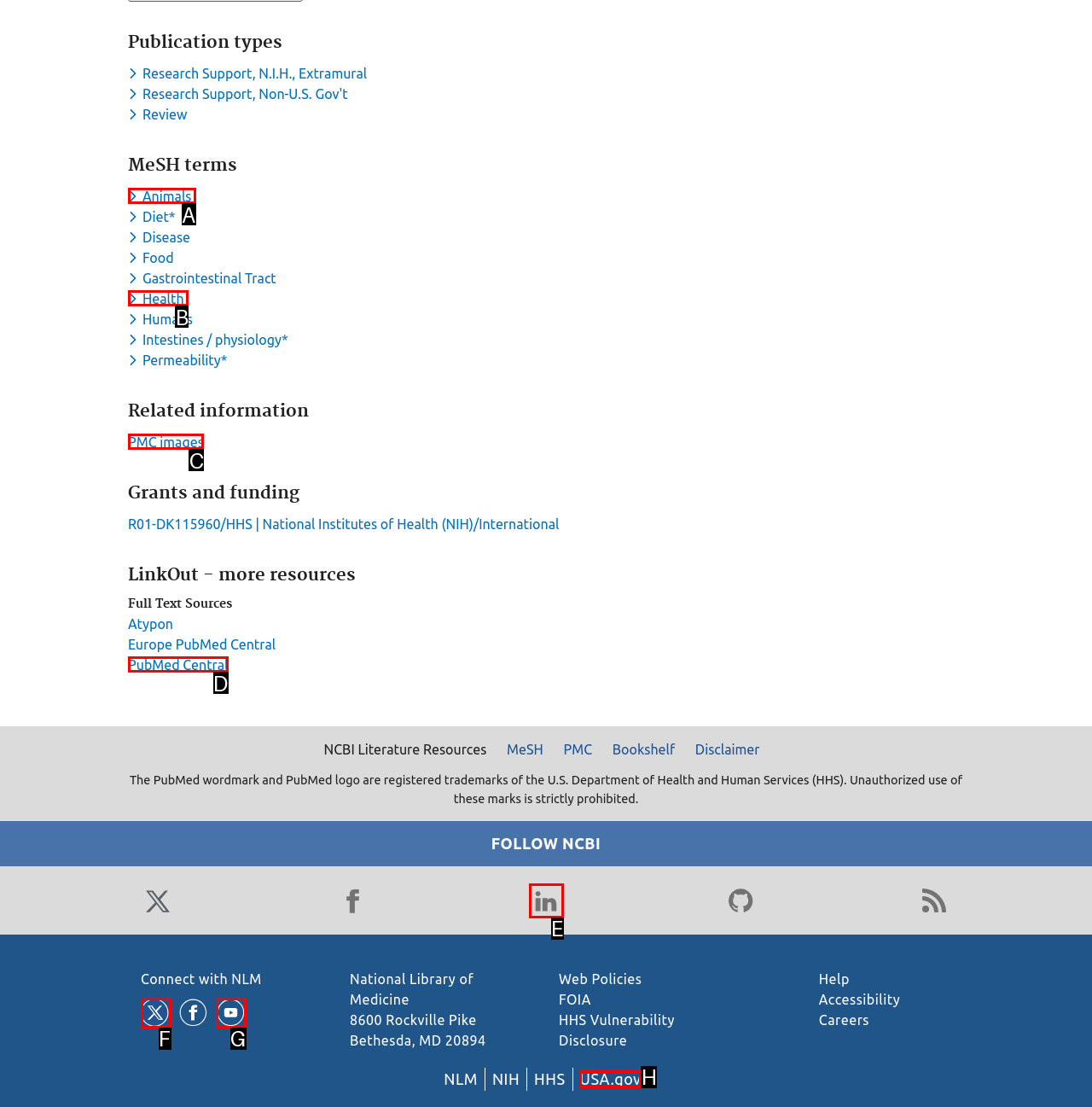Select the letter of the HTML element that best fits the description: Twitter
Answer with the corresponding letter from the provided choices.

F